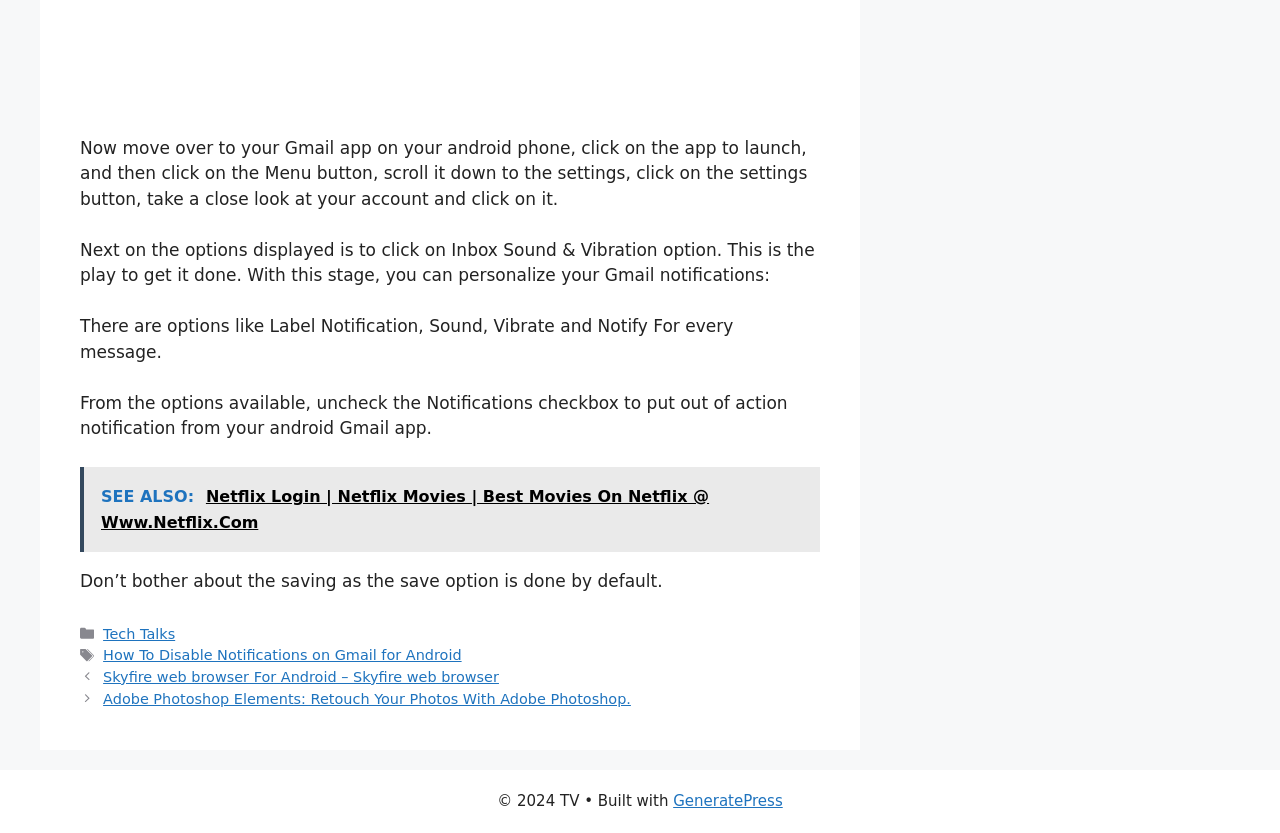What is the default setting for saving changes?
Answer the question with a single word or phrase, referring to the image.

Save option is done by default